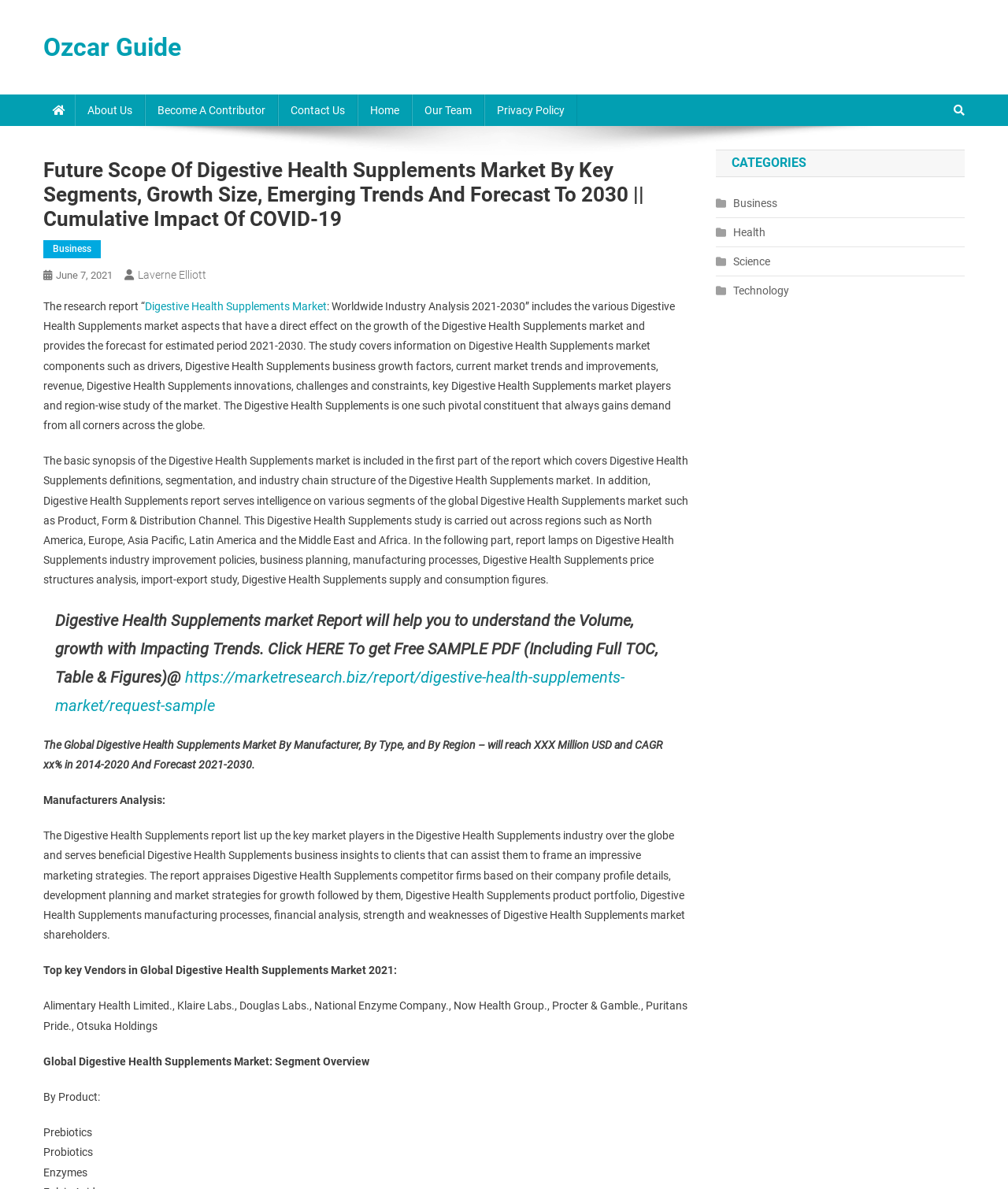What is the forecast period for the Digestive Health Supplements market?
Using the image, provide a detailed and thorough answer to the question.

The webpage mentions that the report includes the forecast for the estimated period 2021-2030, which is stated in the sentence 'The study covers information on Digestive Health Supplements market components such as drivers, Digestive Health Supplements business growth factors, current market trends and improvements, revenue, Digestive Health Supplements innovations, challenges and constraints, key Digestive Health Supplements market players and region-wise study of the market.'.